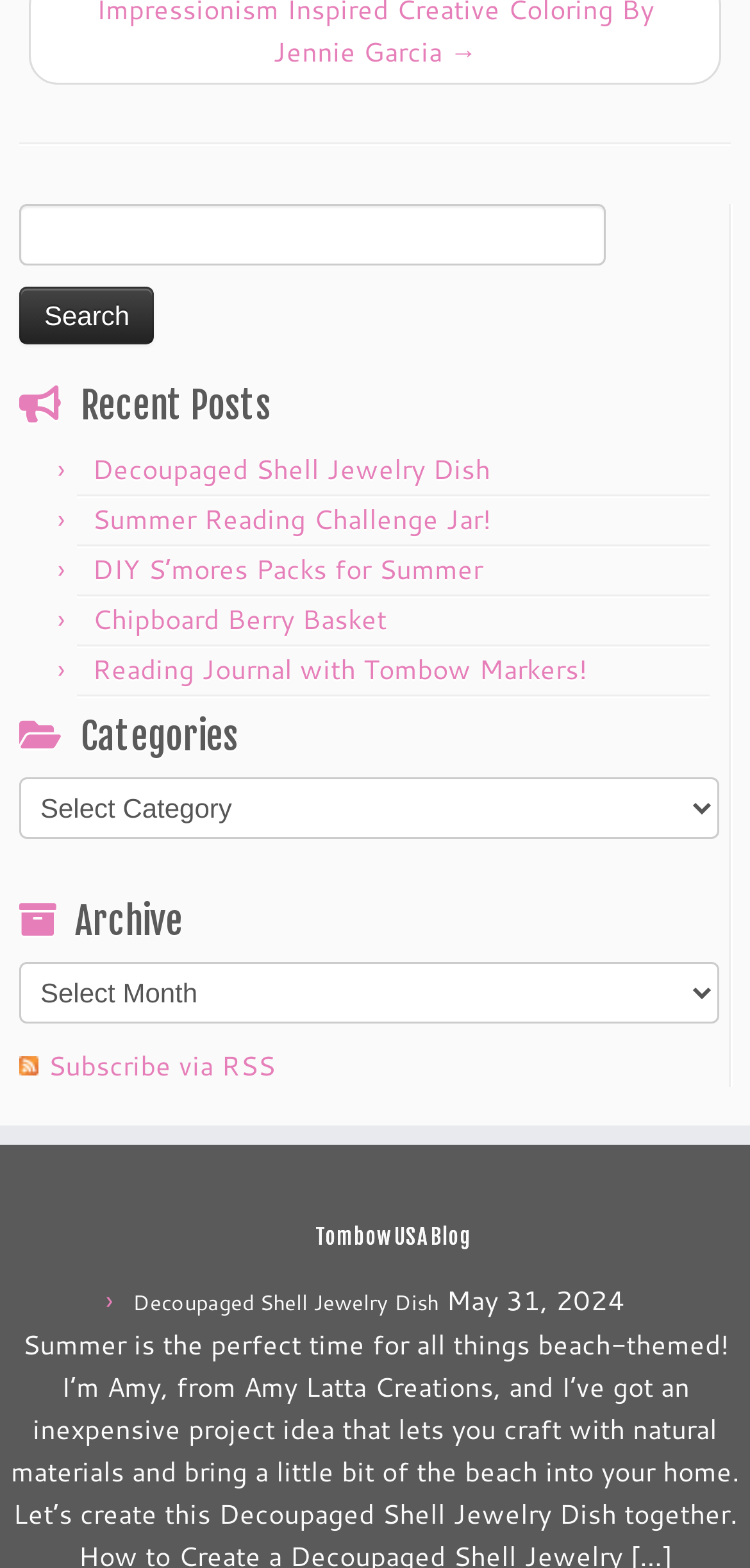Please answer the following question as detailed as possible based on the image: 
What type of content is listed under 'Recent Posts'?

The links listed under 'Recent Posts' have titles such as 'Decoupaged Shell Jewelry Dish' and 'Summer Reading Challenge Jar!', which suggest that they are blog posts.